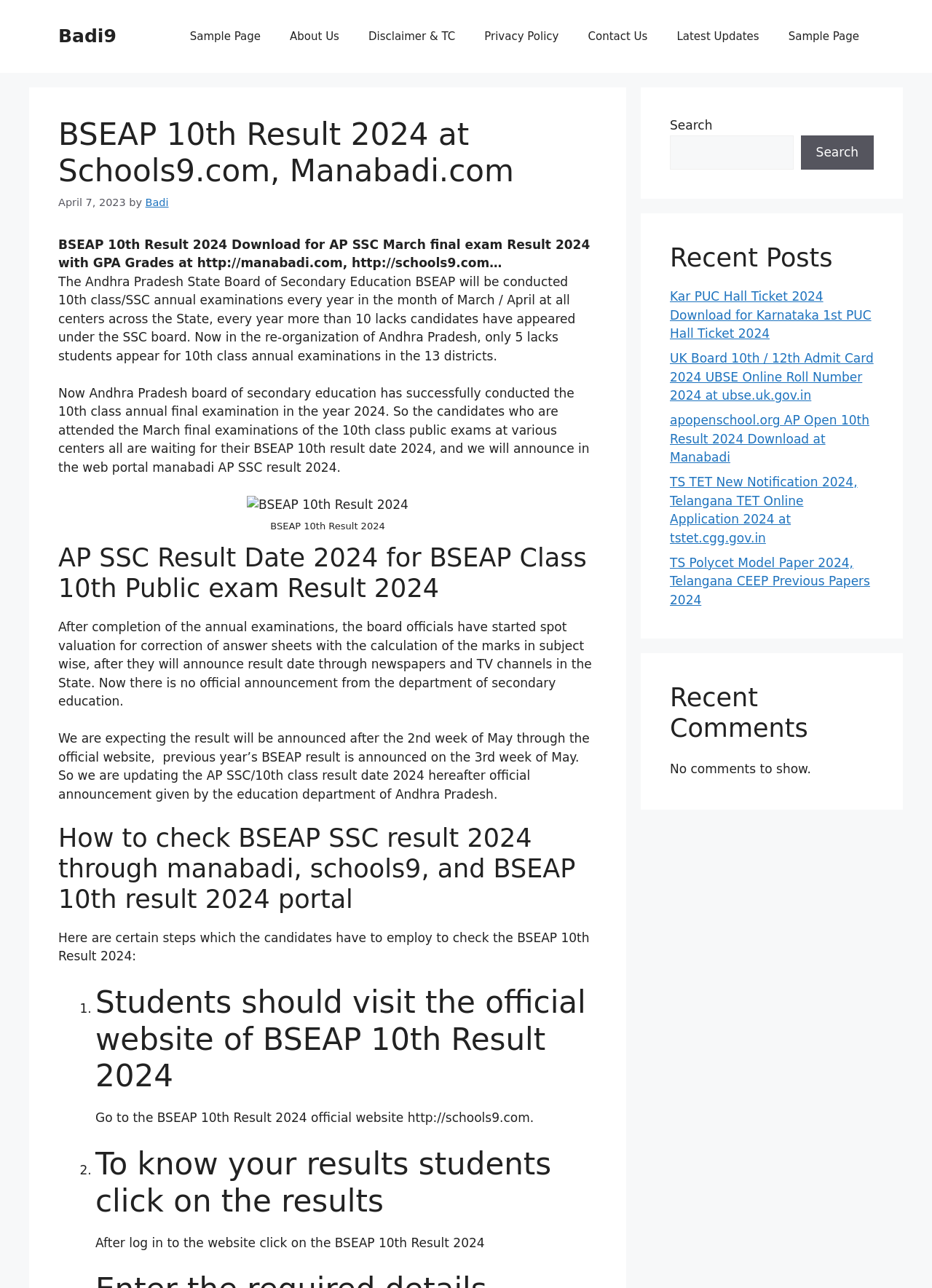Explain the contents of the webpage comprehensively.

This webpage is about the BSEAP 10th Result 2024, specifically providing information on how to download the result and check the GPA grades. At the top of the page, there is a banner with a link to "Badi9" and a navigation menu with several links, including "Sample Page", "About Us", "Disclaimer & TC", "Privacy Policy", "Contact Us", and "Latest Updates".

Below the navigation menu, there is a heading that reads "BSEAP 10th Result 2024 at Schools9.com, Manabadi.com" followed by a paragraph of text that explains the purpose of the webpage. The text is divided into several sections, each with its own heading. The first section explains that the Andhra Pradesh State Board of Secondary Education (BSEAP) conducts 10th class/SSC annual examinations every year in March/April, and that the results will be announced on the official website.

The second section has a heading "AP SSC Result Date 2024 for BSEAP Class 10th Public exam Result 2024" and explains that the result date will be announced after the completion of the annual examinations. The section also mentions that the result will be announced on the official website, and that the expected date of announcement is after the 2nd week of May.

The third section has a heading "How to check BSEAP SSC result 2024 through manabadi, schools9, and BSEAP 10th result 2024 portal" and provides step-by-step instructions on how to check the result. The instructions include visiting the official website, logging in, and clicking on the result link.

On the right side of the page, there are three complementary sections. The first section has a search box with a button to search for specific content. The second section has a heading "Recent Posts" and lists several links to recent articles, including "Kar PUC Hall Ticket 2024 Download for Karnataka 1st PUC Hall Ticket 2024" and "apopenschool.org AP Open 10th Result 2024 Download at Manabadi". The third section has a heading "Recent Comments" but does not show any comments.

There is also an image on the page with a caption "BSEAP 10th Result 2024" located below the second section of text.